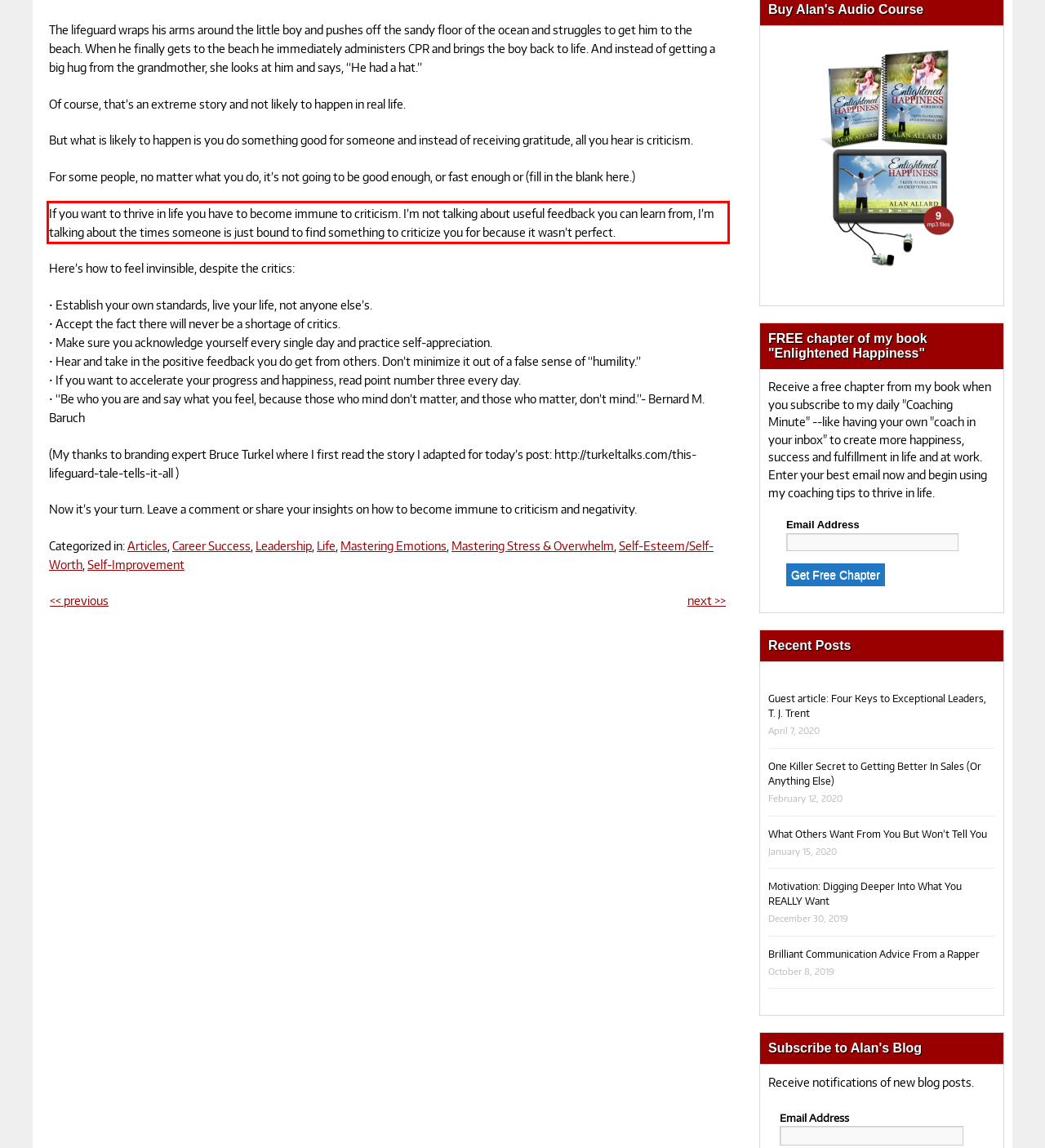View the screenshot of the webpage and identify the UI element surrounded by a red bounding box. Extract the text contained within this red bounding box.

If you want to thrive in life you have to become immune to criticism. I’m not talking about useful feedback you can learn from, I’m talking about the times someone is just bound to find something to criticize you for because it wasn’t perfect.